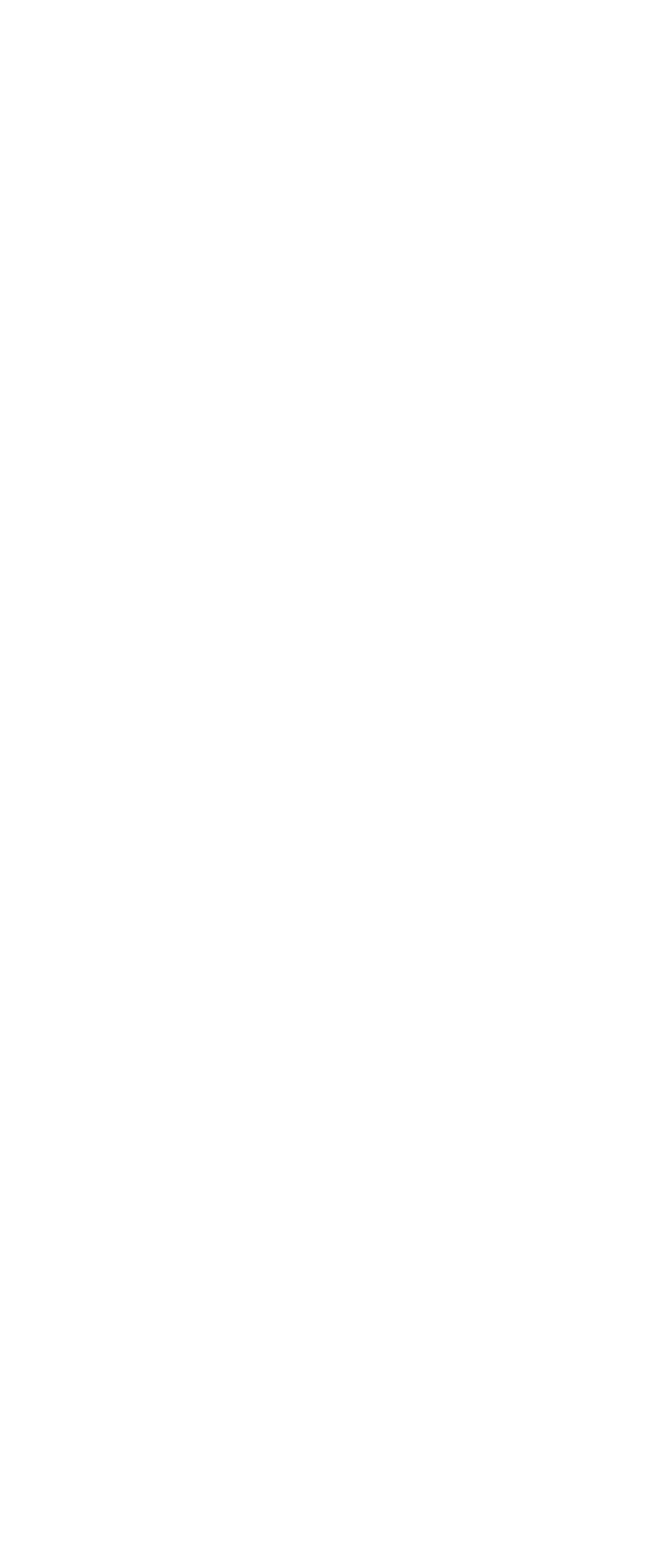Given the following UI element description: "Next", find the bounding box coordinates in the webpage screenshot.

[0.768, 0.931, 0.932, 0.969]